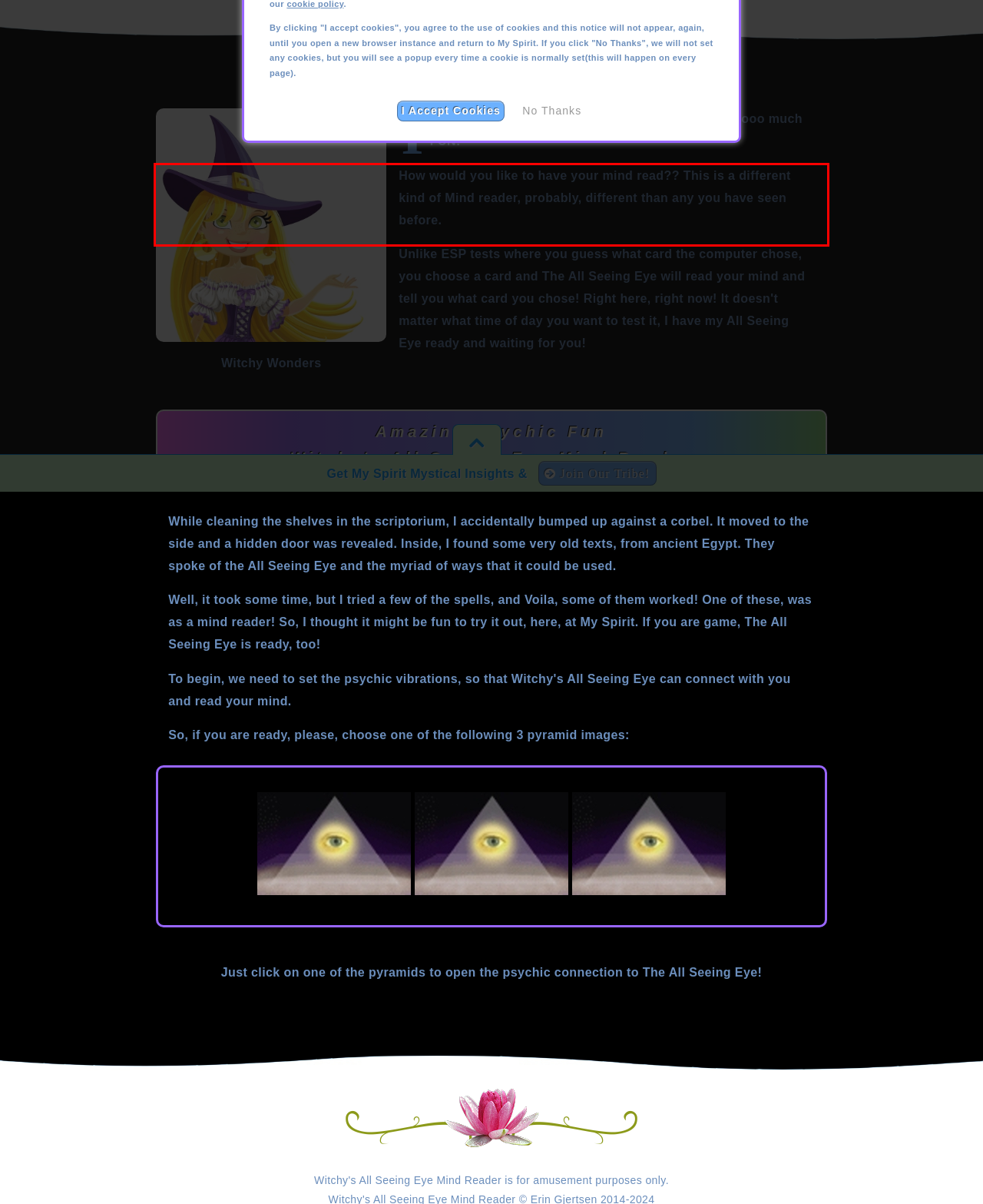You are provided with a screenshot of a webpage that includes a red bounding box. Extract and generate the text content found within the red bounding box.

How would you like to have your mind read?? This is a different kind of Mind reader, probably, different than any you have seen before.